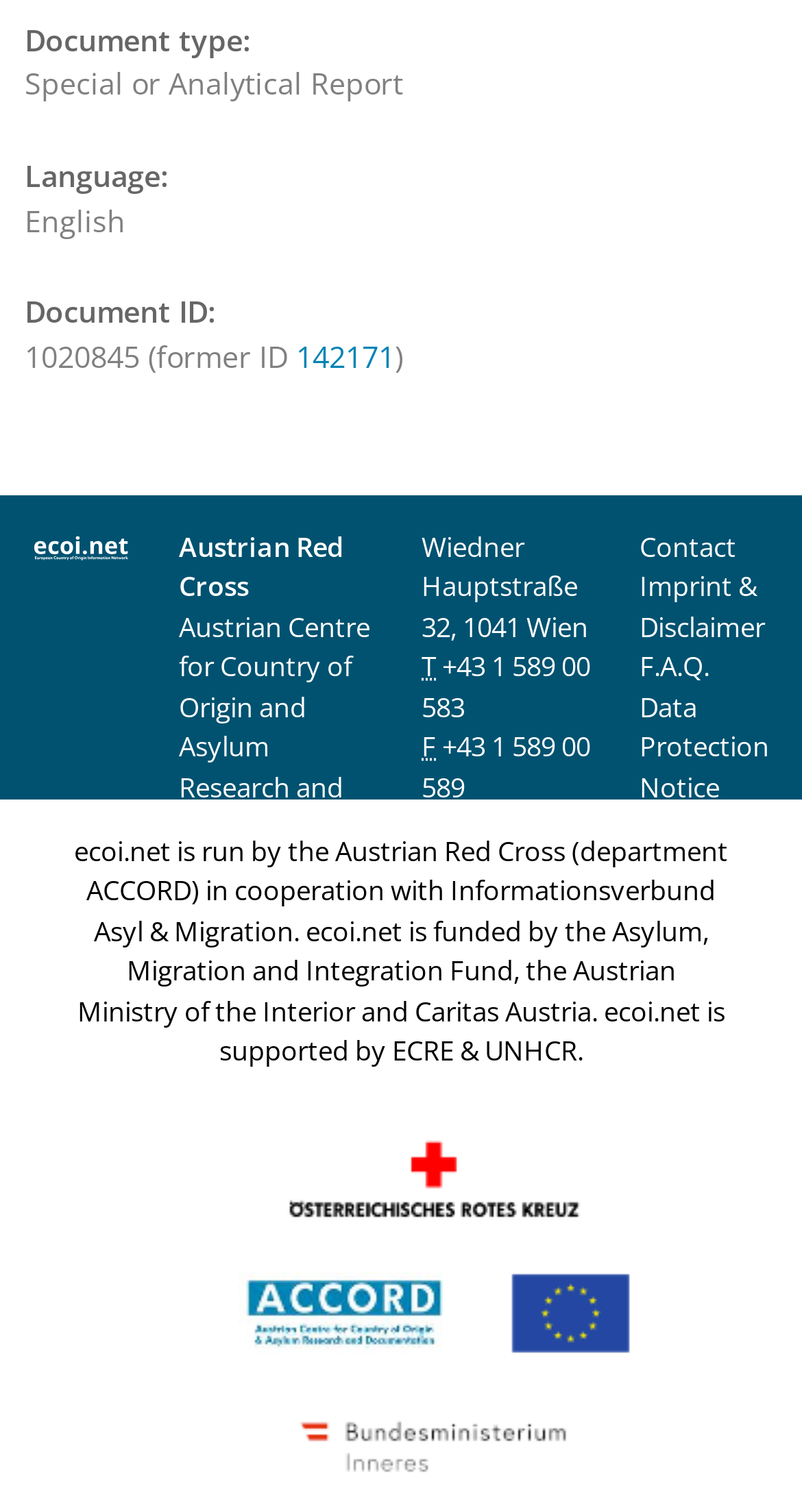Using the element description 142171, predict the bounding box coordinates for the UI element. Provide the coordinates in (top-left x, top-left y, bottom-right x, bottom-right y) format with values ranging from 0 to 1.

[0.369, 0.223, 0.492, 0.249]